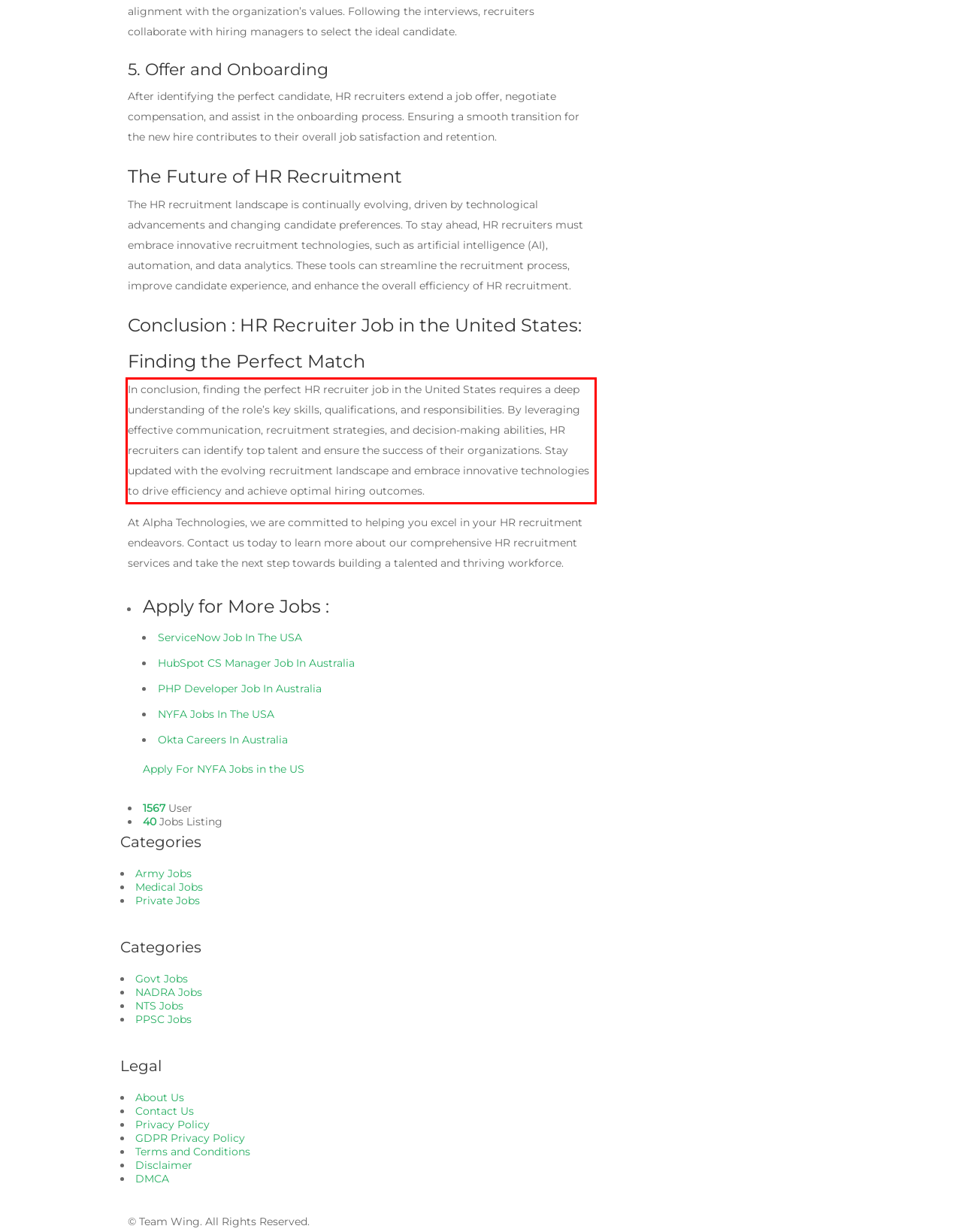By examining the provided screenshot of a webpage, recognize the text within the red bounding box and generate its text content.

In conclusion, finding the perfect HR recruiter job in the United States requires a deep understanding of the role’s key skills, qualifications, and responsibilities. By leveraging effective communication, recruitment strategies, and decision-making abilities, HR recruiters can identify top talent and ensure the success of their organizations. Stay updated with the evolving recruitment landscape and embrace innovative technologies to drive efficiency and achieve optimal hiring outcomes.